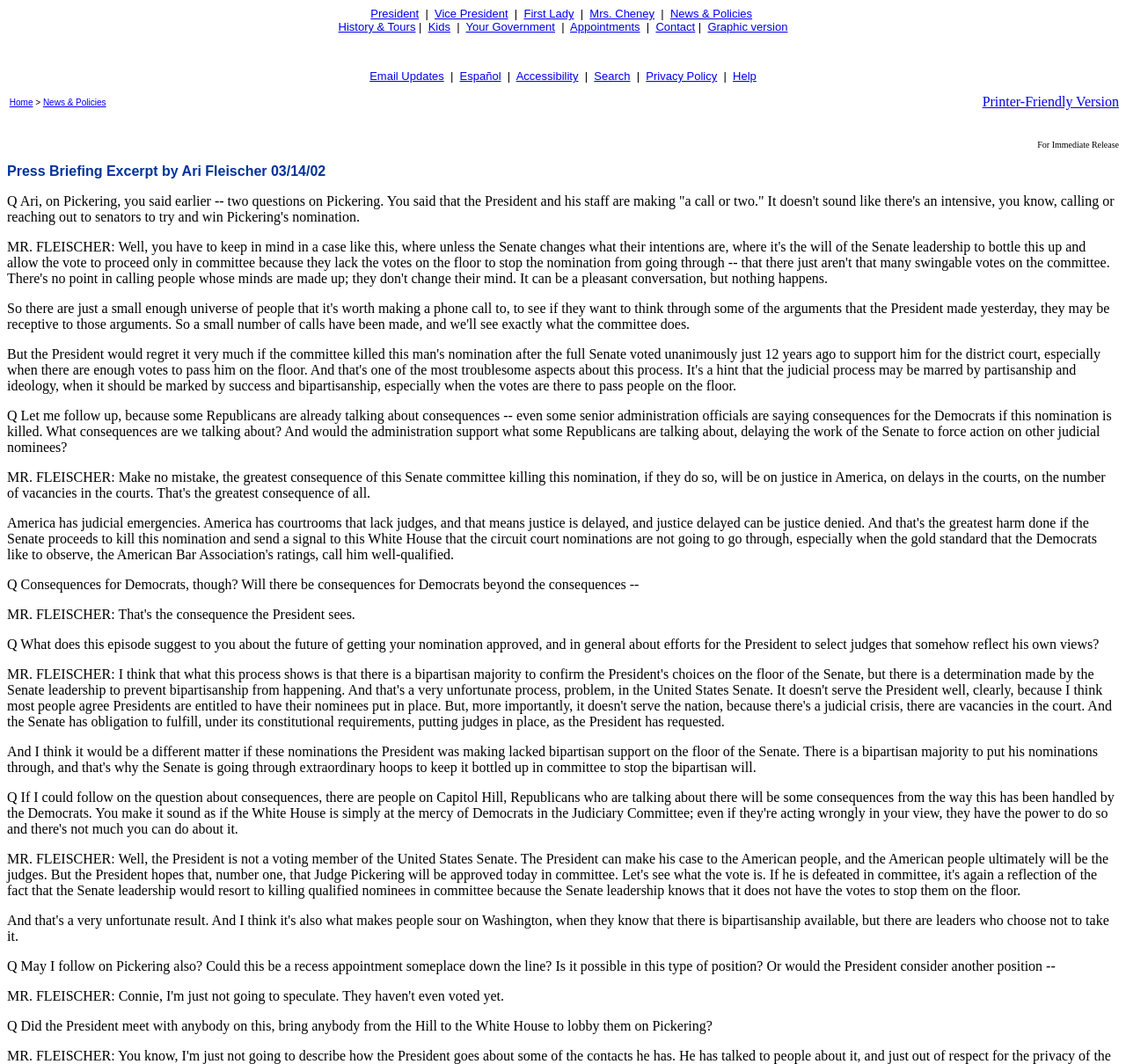Highlight the bounding box coordinates of the region I should click on to meet the following instruction: "View News & Policies".

[0.595, 0.007, 0.668, 0.019]